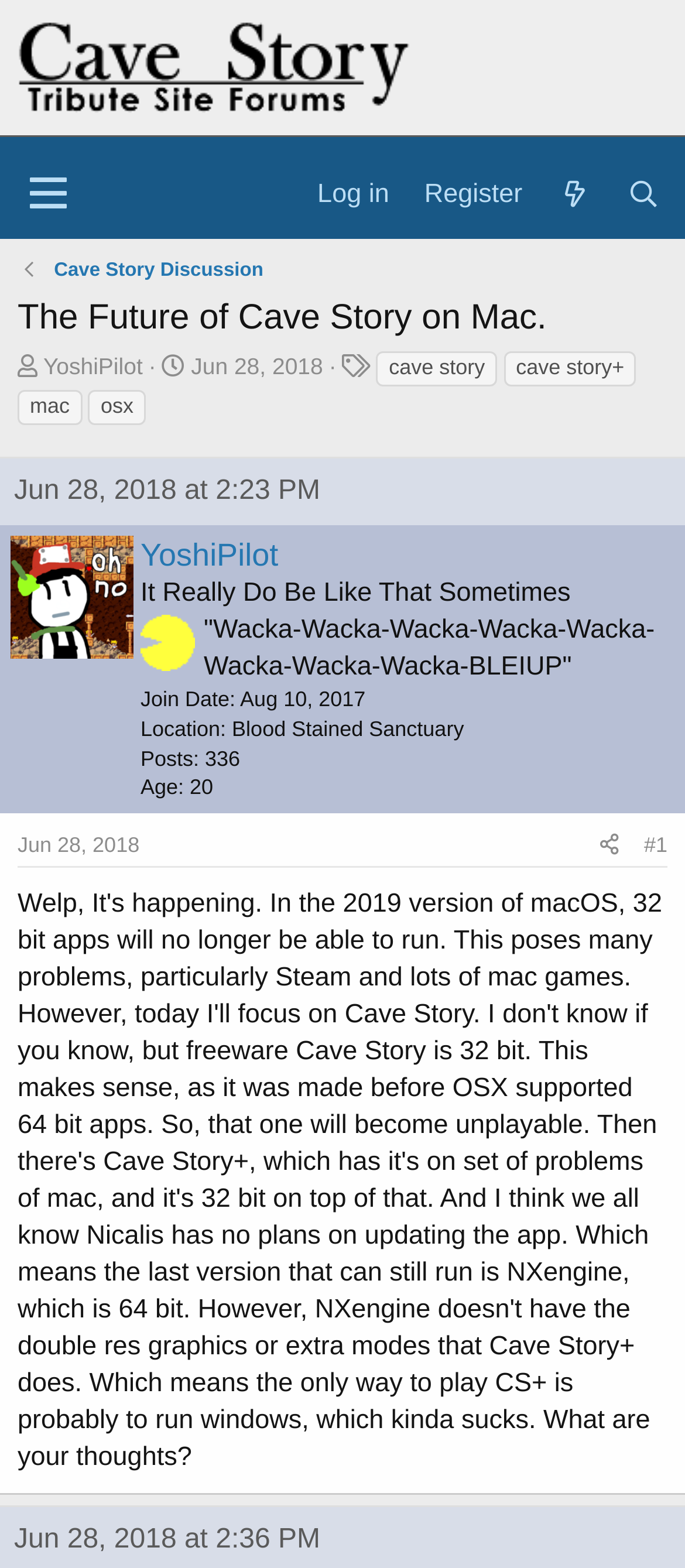Identify and provide the main heading of the webpage.

The Future of Cave Story on Mac.